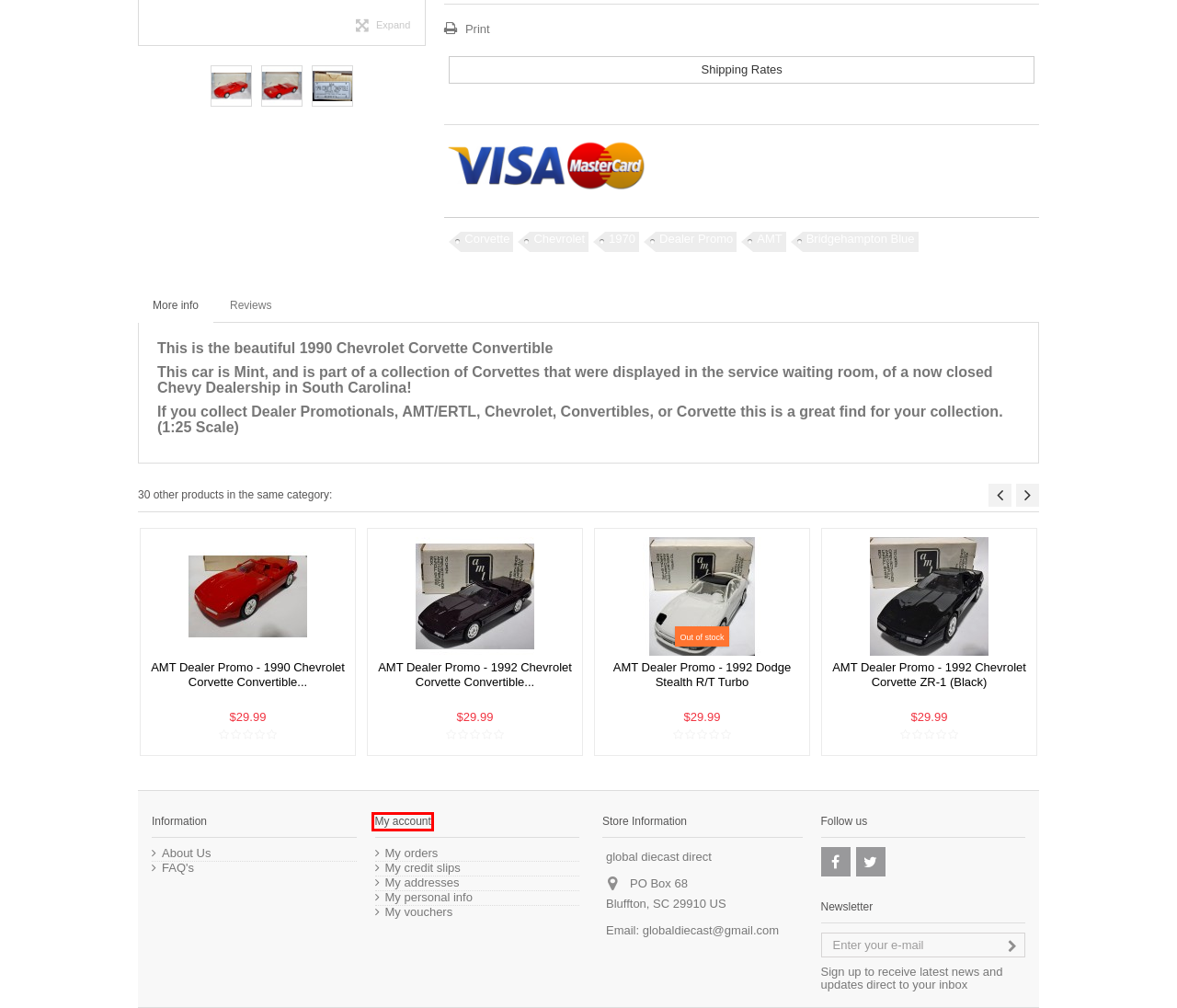You have been given a screenshot of a webpage with a red bounding box around a UI element. Select the most appropriate webpage description for the new webpage that appears after clicking the element within the red bounding box. The choices are:
A. AMT Dealer Promo - 1992 Chevrolet Corvette ZR-1 (Black) - Global Diecast Direct
B. AMT Dealer Promo - 1990 Chevrolet Corvette Convertible (Bright Red) - Global Diecast Direct
C. About Us - Global Diecast Direct
D. AMT Dealer Promo - 1992 Chevrolet Corvette Convertible (Black Rose Metallic) - Global Diecast Direct
E. Search - Global Diecast Direct
F. AMT Dealer Promo - 1992 Dodge Stealth R/T Turbo - Global Diecast Direct
G. Authentication - Global Diecast Direct
H. FAQ's - Global Diecast Direct

G